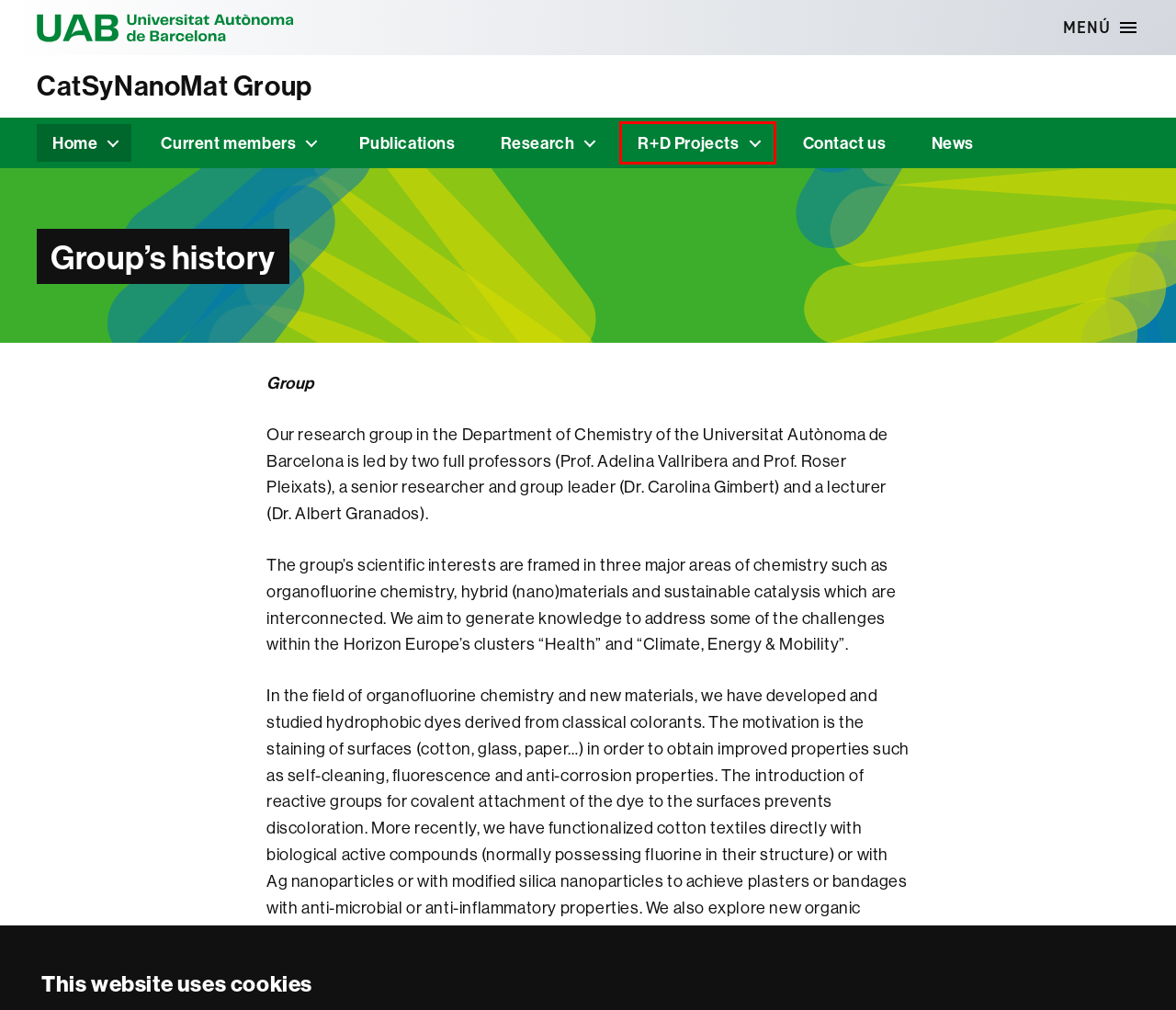Observe the provided screenshot of a webpage with a red bounding box around a specific UI element. Choose the webpage description that best fits the new webpage after you click on the highlighted element. These are your options:
A. Publications – CatSyNanoMat Group
B. Contact Us – CatSyNanoMat Group
C. CatSyNanoMat Group
D. R+D Projects – CatSyNanoMat Group
E. About us/News – CatSyNanoMat Group
F. Research – CatSyNanoMat Group
G. Current members – CatSyNanoMat Group
H. Universitat Autònoma de Barcelona - UAB Barcelona

D